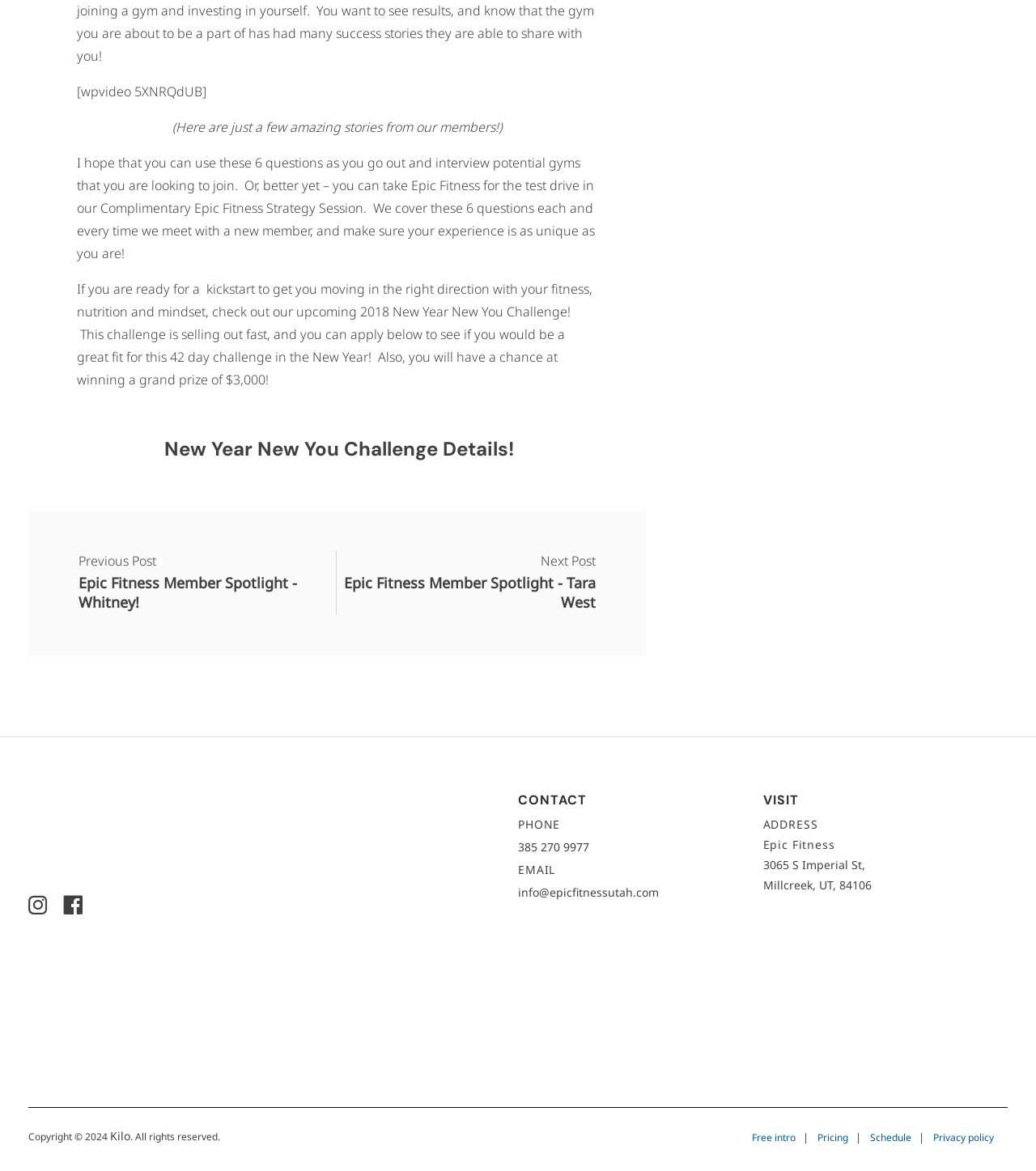What social media platforms can Epic Fitness be followed on?
Based on the screenshot, respond with a single word or phrase.

Instagram and Facebook